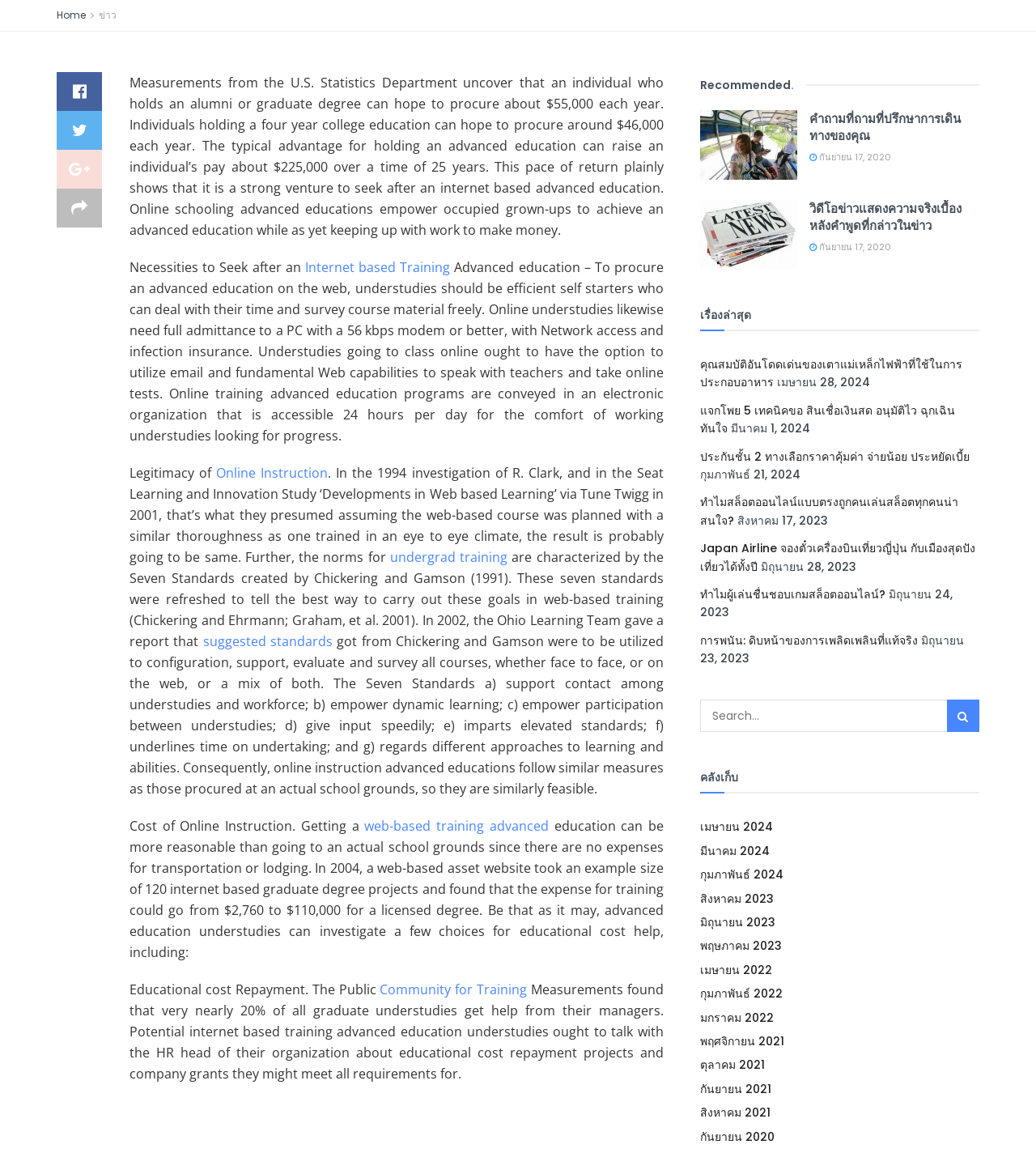Please identify the bounding box coordinates of the element's region that needs to be clicked to fulfill the following instruction: "Click on the 'Internet based Training' link". The bounding box coordinates should consist of four float numbers between 0 and 1, i.e., [left, top, right, bottom].

[0.294, 0.224, 0.435, 0.24]